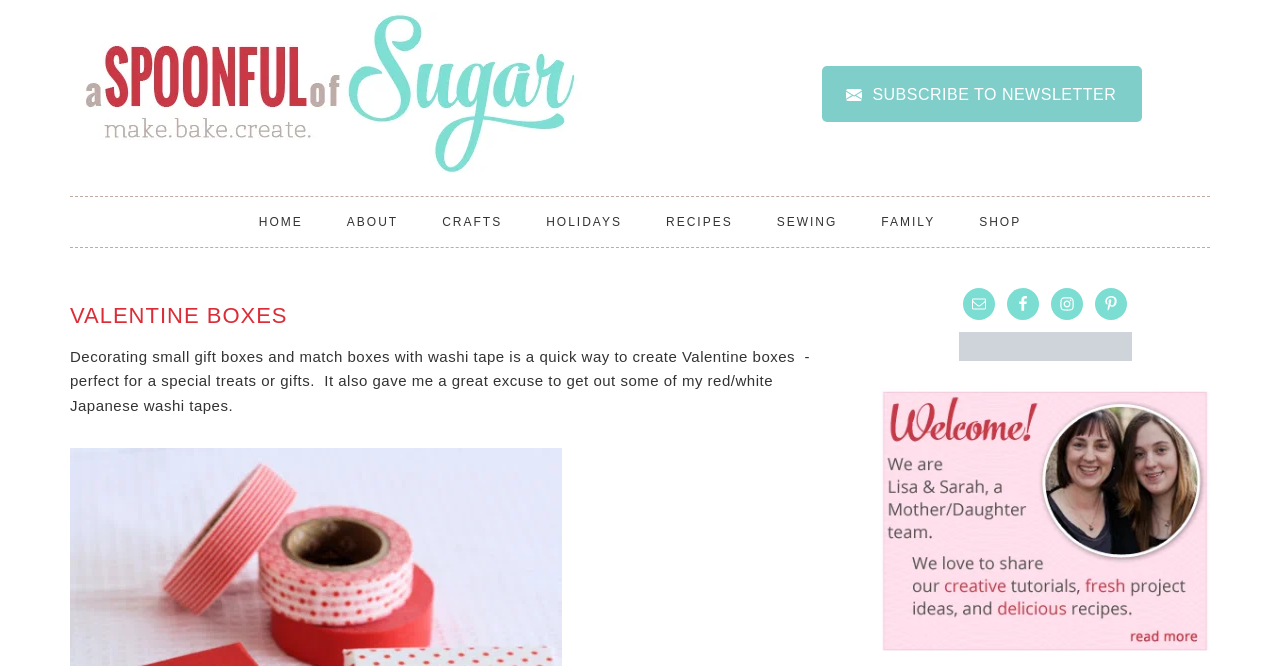From the webpage screenshot, identify the region described by Family. Provide the bounding box coordinates as (top-left x, top-left y, bottom-right x, bottom-right y), with each value being a floating point number between 0 and 1.

[0.671, 0.296, 0.748, 0.371]